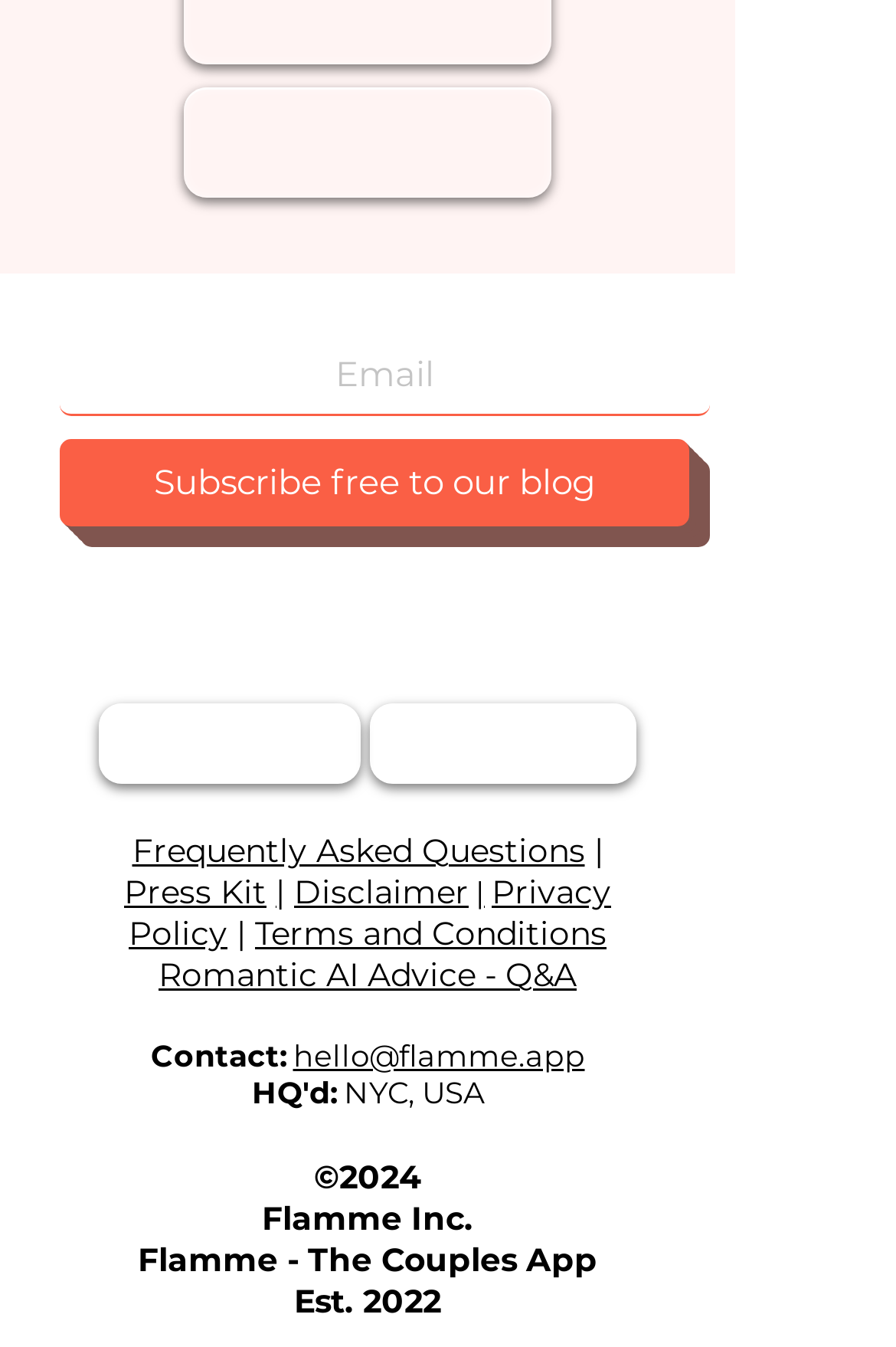Answer this question using a single word or a brief phrase:
What is the purpose of the 'Subscribe free to our blog' button?

To subscribe to the blog